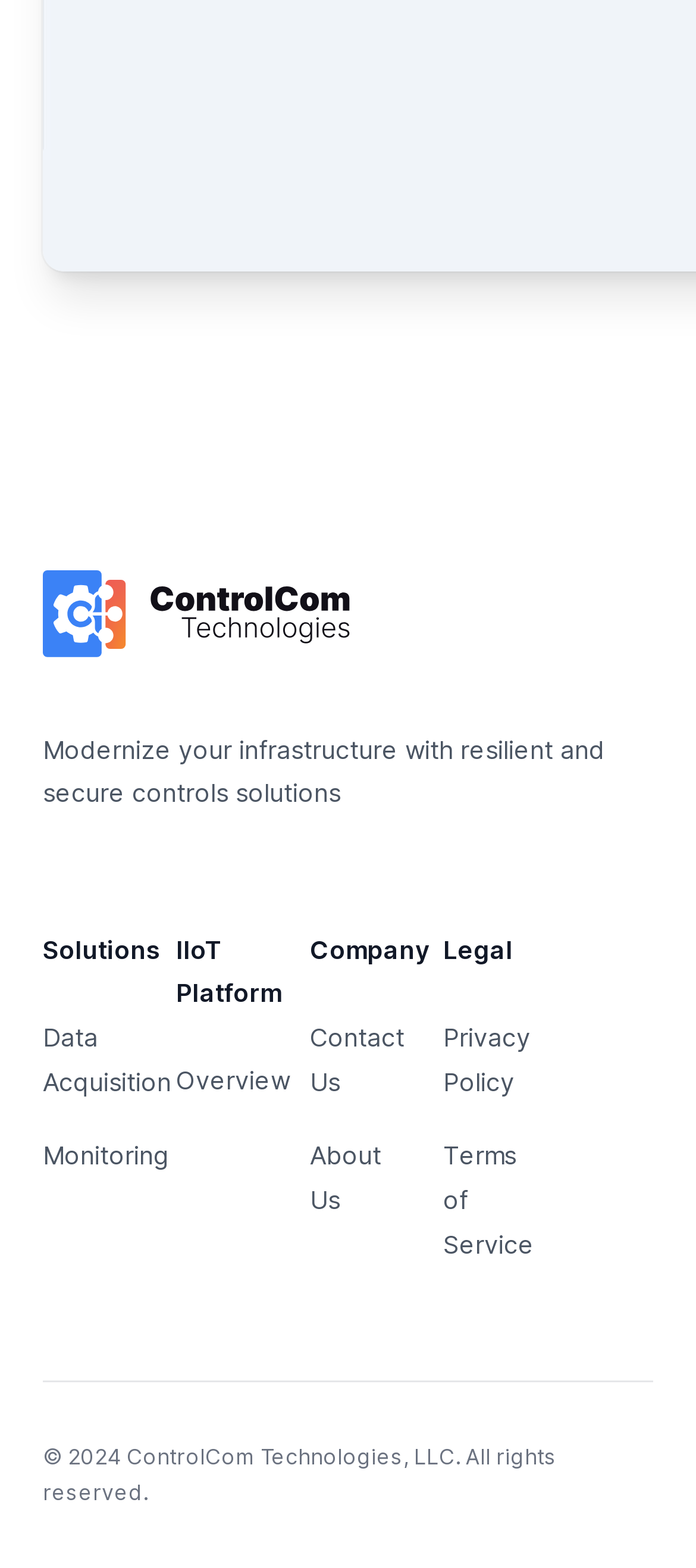Give a concise answer of one word or phrase to the question: 
How many main categories are there?

4